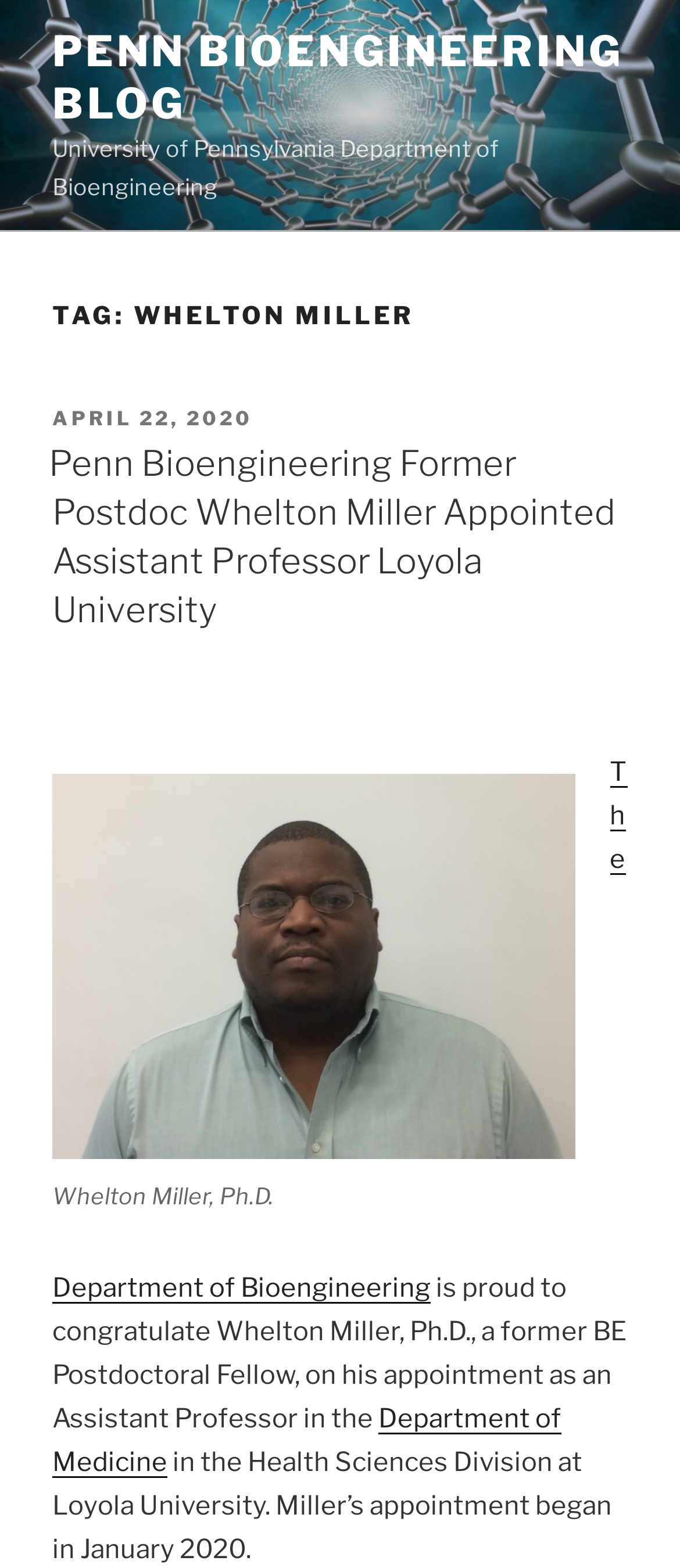Given the element description "April 22, 2020April 21, 2020" in the screenshot, predict the bounding box coordinates of that UI element.

[0.077, 0.259, 0.372, 0.274]